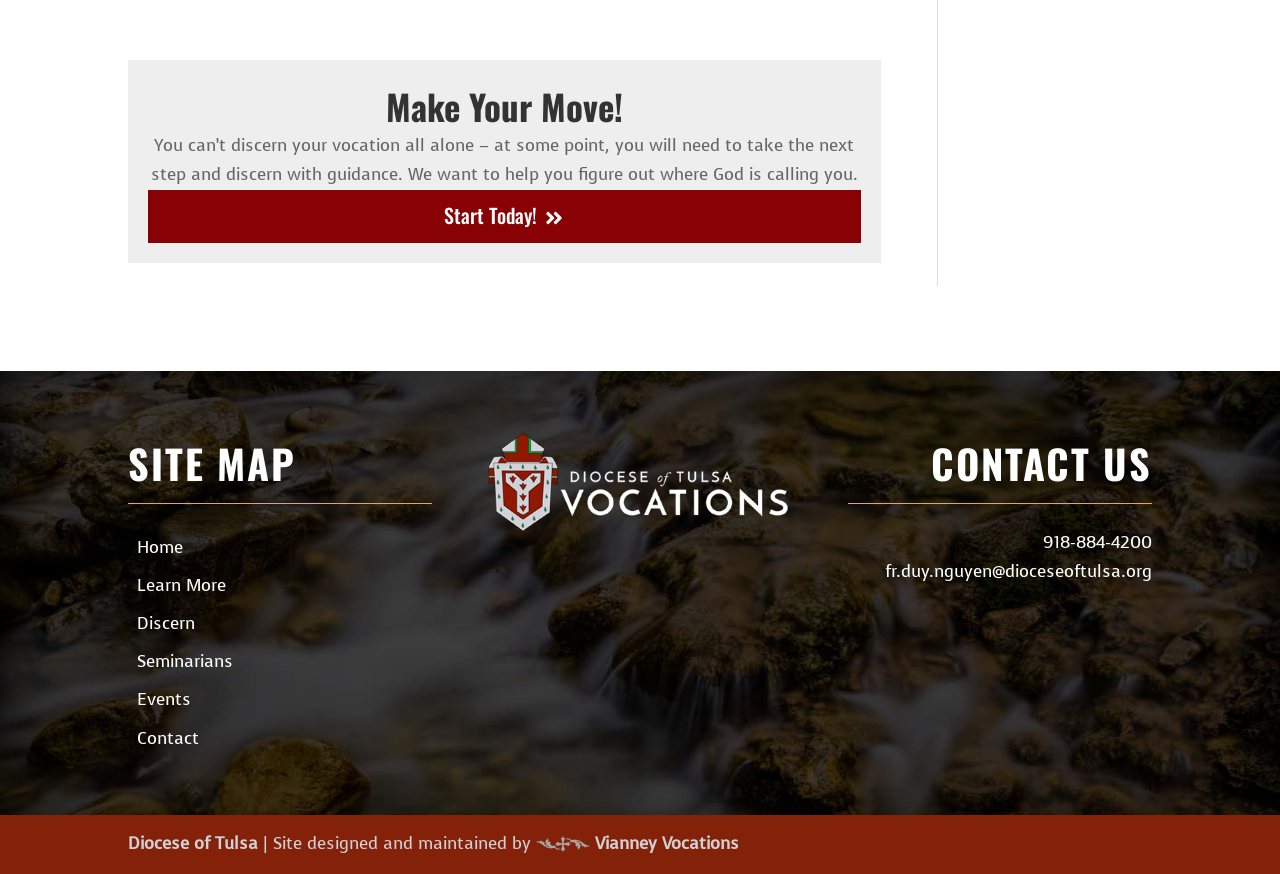Please identify the bounding box coordinates of the element's region that needs to be clicked to fulfill the following instruction: "Click on 'Start Today!' to begin". The bounding box coordinates should consist of four float numbers between 0 and 1, i.e., [left, top, right, bottom].

[0.116, 0.218, 0.673, 0.278]